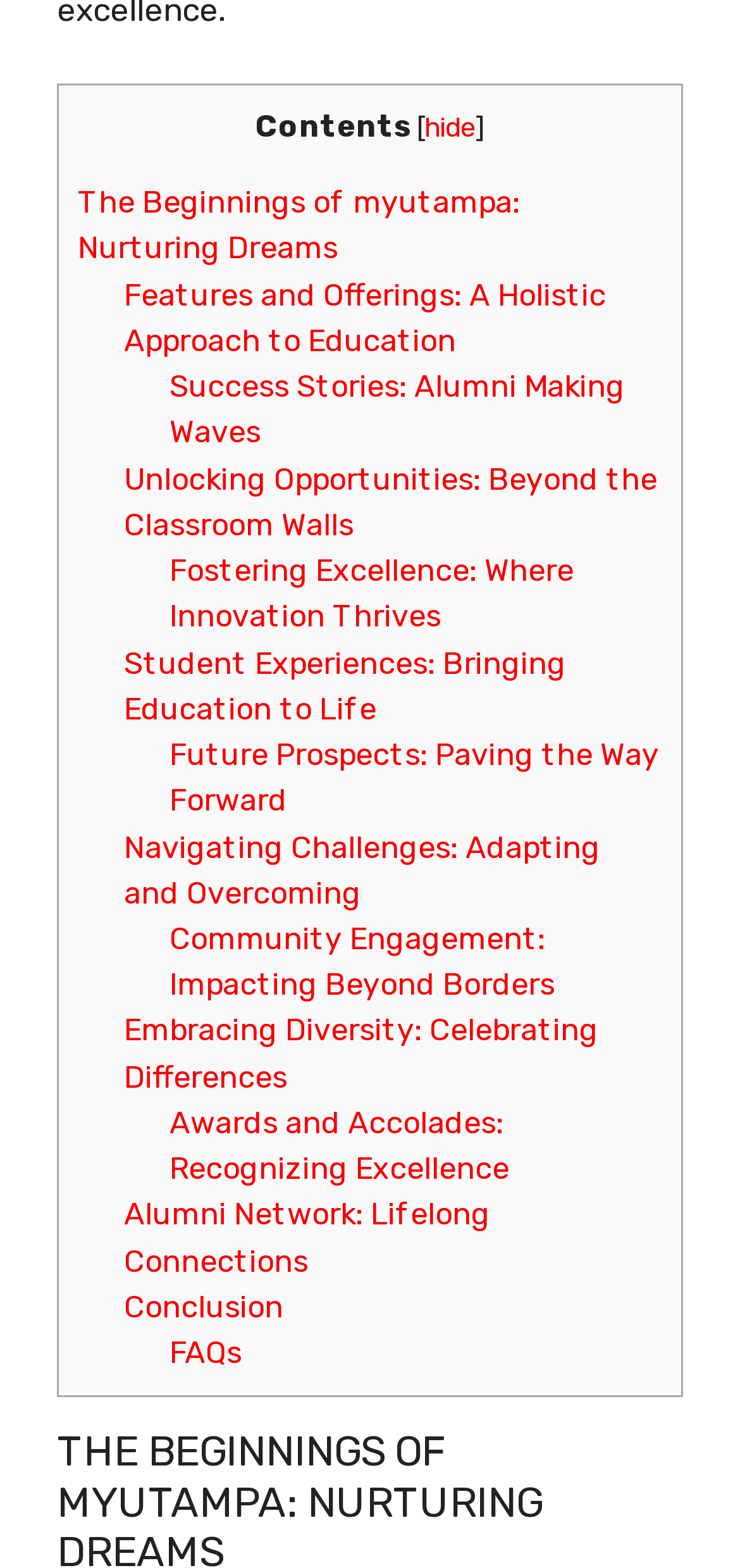Highlight the bounding box coordinates of the element that should be clicked to carry out the following instruction: "Learn about student experiences". The coordinates must be given as four float numbers ranging from 0 to 1, i.e., [left, top, right, bottom].

[0.167, 0.411, 0.765, 0.463]